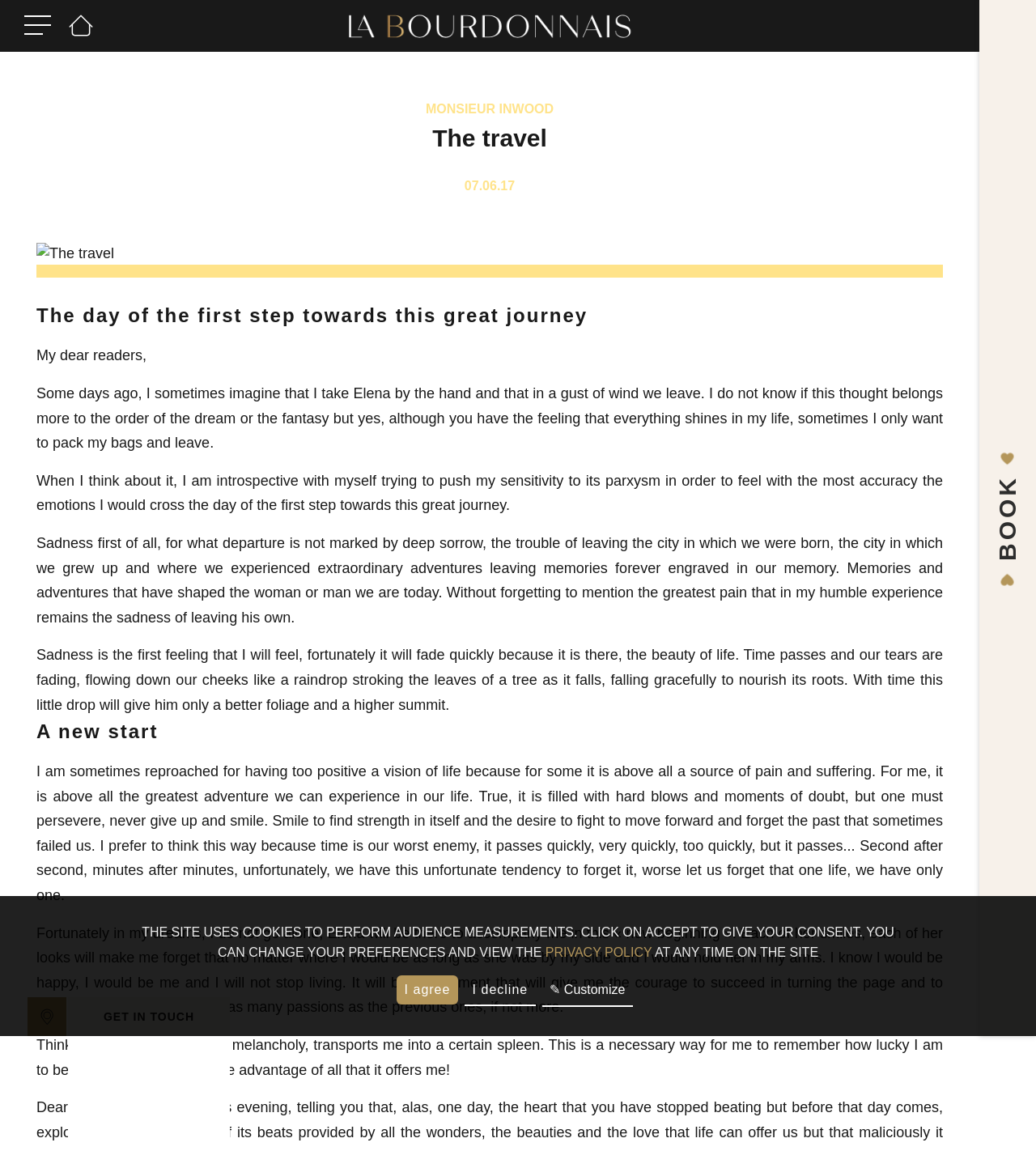Please provide a short answer using a single word or phrase for the question:
What is the purpose of the cookies on the site?

Audience measurements